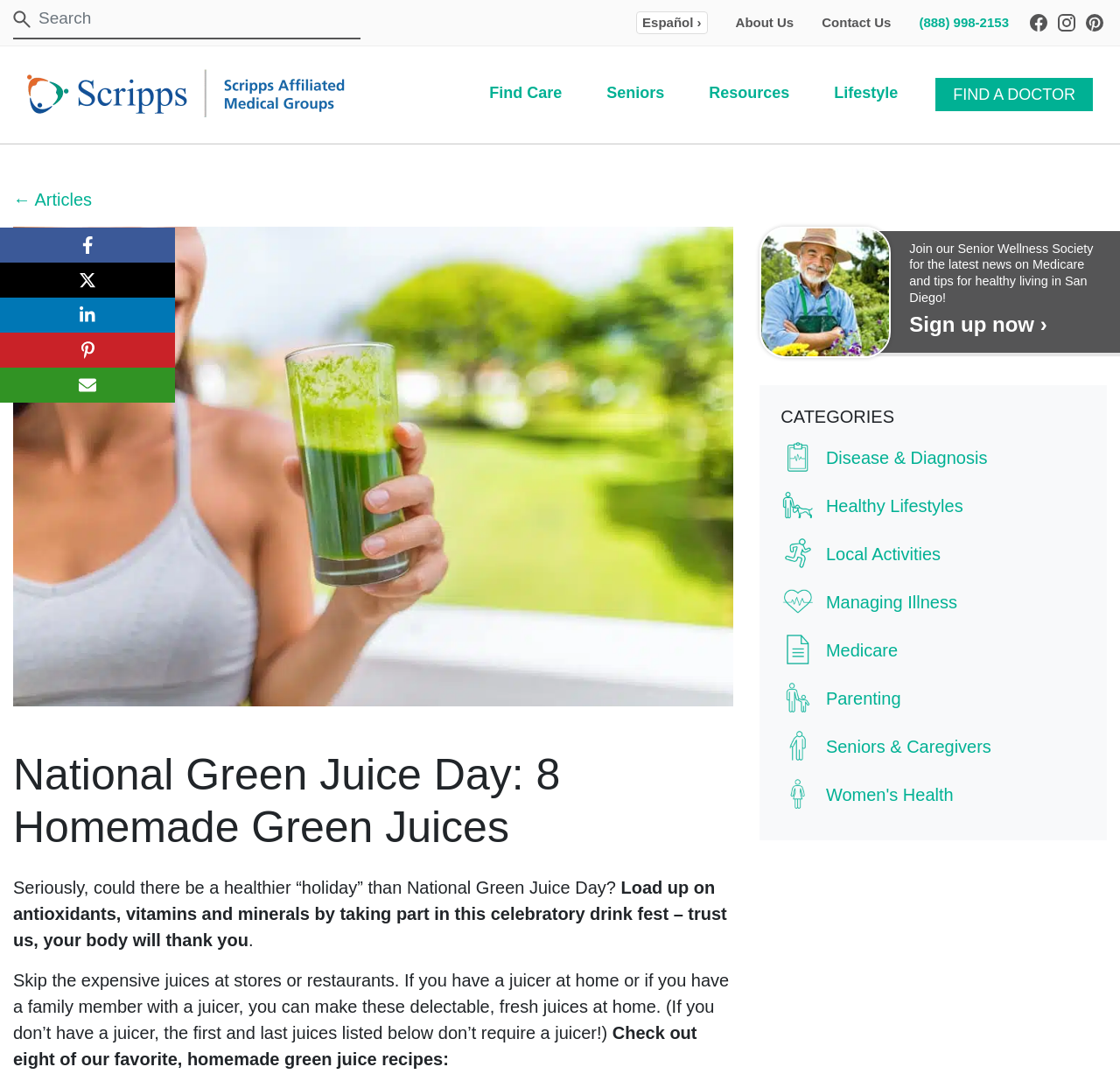How many homemade green juice recipes are provided on the webpage?
Based on the image content, provide your answer in one word or a short phrase.

8